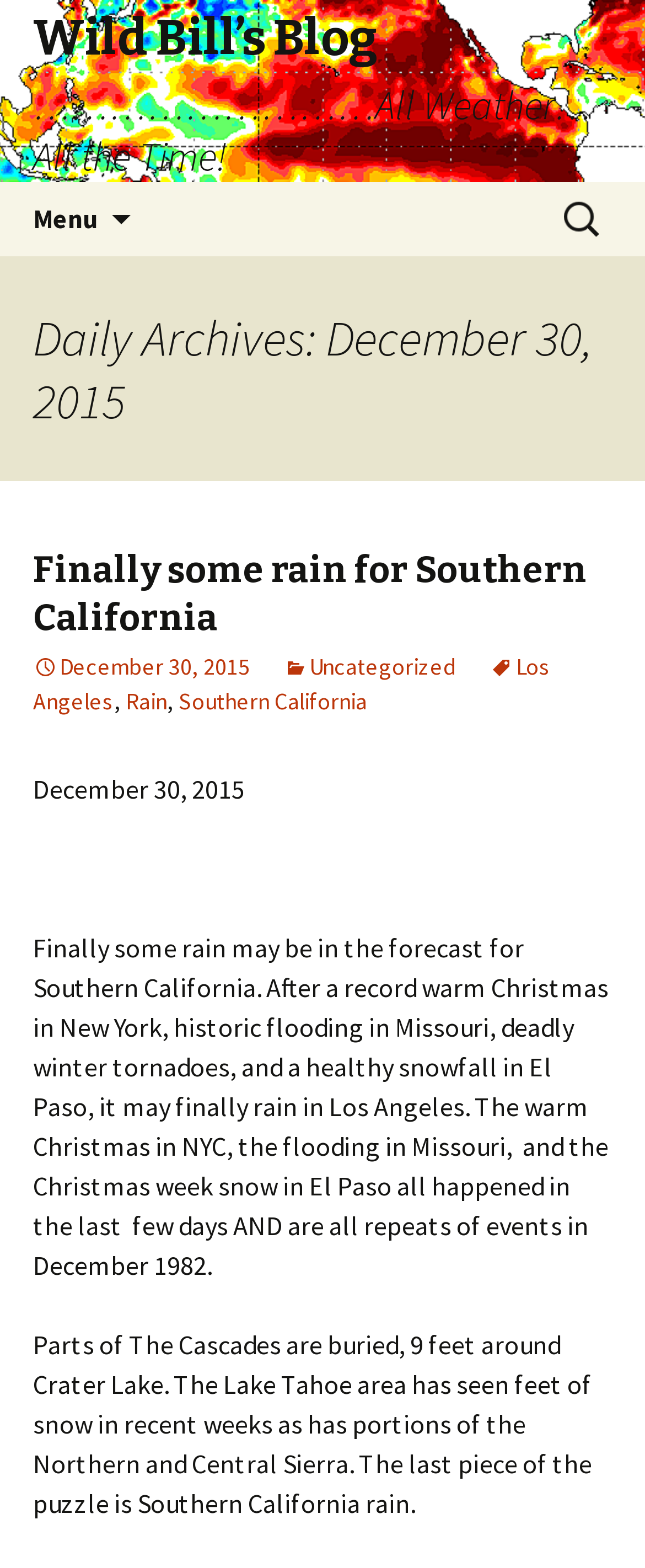Highlight the bounding box coordinates of the element you need to click to perform the following instruction: "Read the blog post 'Finally some rain for Southern California'."

[0.051, 0.349, 0.91, 0.408]